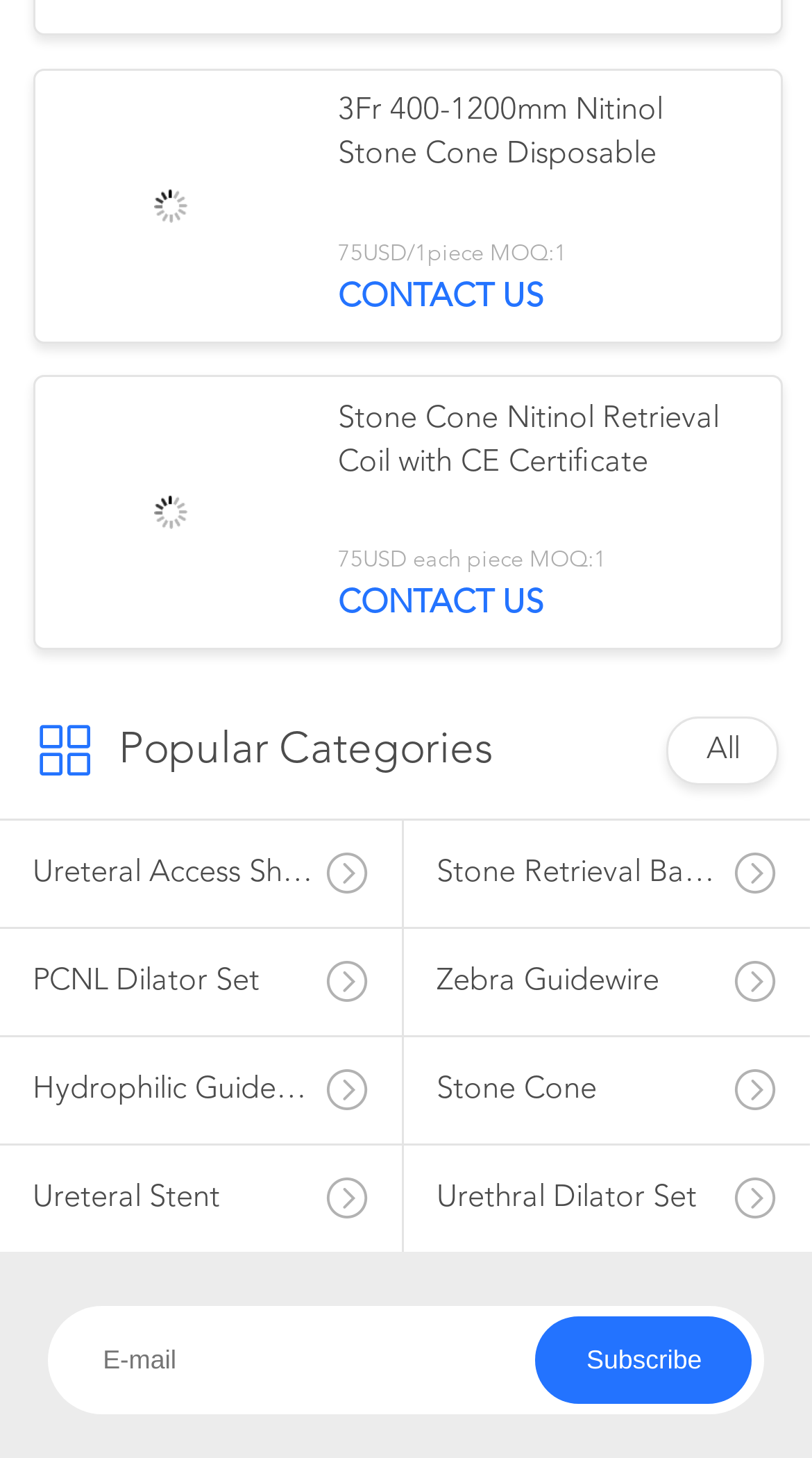Find and provide the bounding box coordinates for the UI element described with: "PCNL Dilator Set".

[0.0, 0.638, 0.495, 0.745]